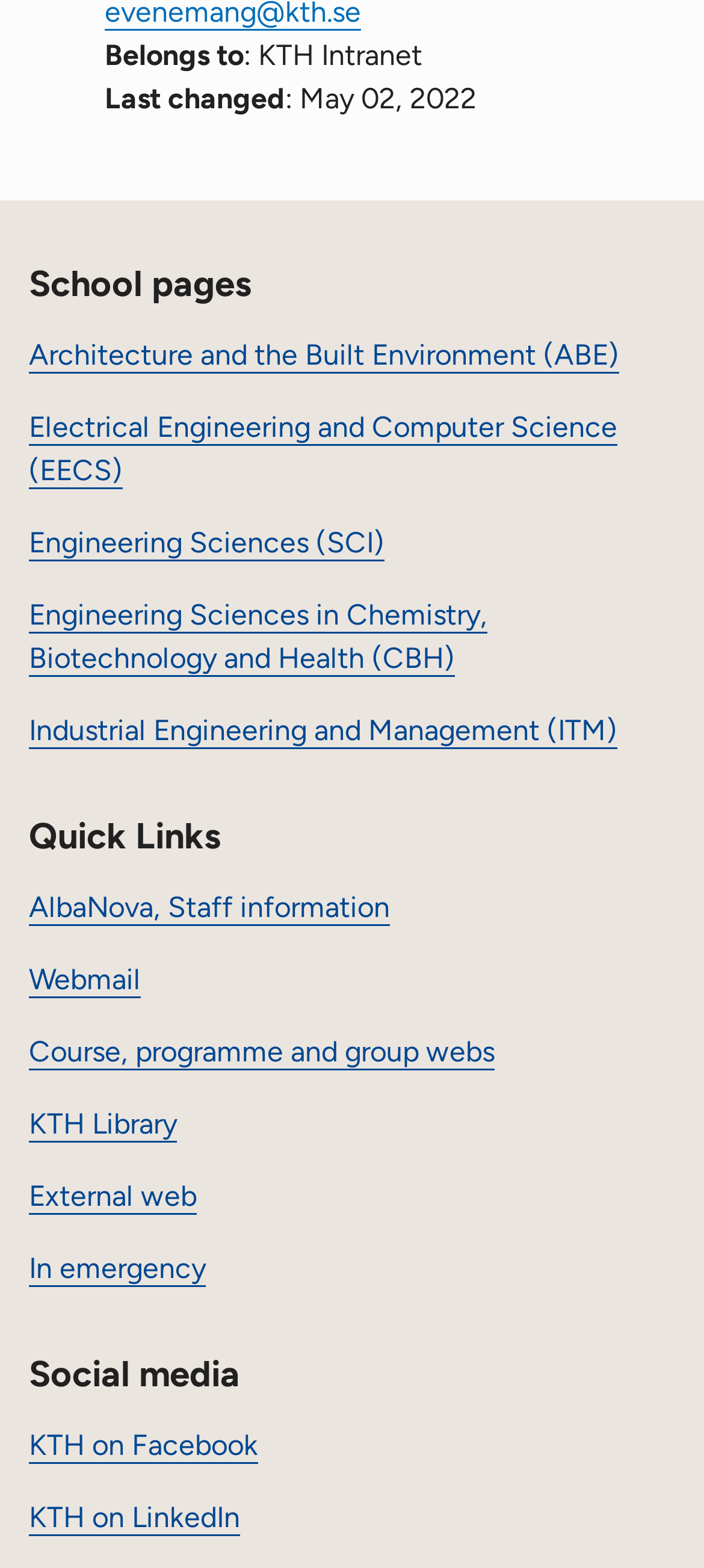Highlight the bounding box coordinates of the element that should be clicked to carry out the following instruction: "Go to Architecture and the Built Environment page". The coordinates must be given as four float numbers ranging from 0 to 1, i.e., [left, top, right, bottom].

[0.041, 0.215, 0.879, 0.237]